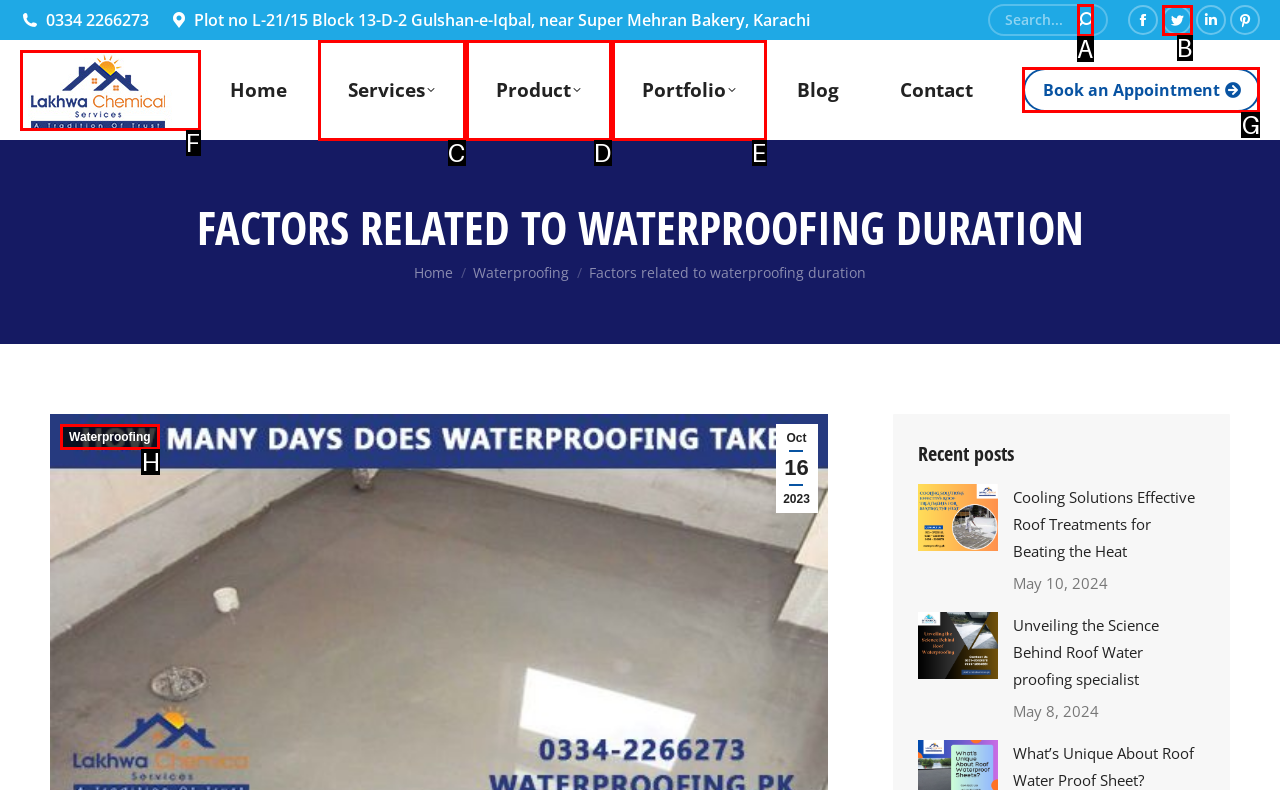Point out the HTML element I should click to achieve the following task: Book an Appointment Provide the letter of the selected option from the choices.

G